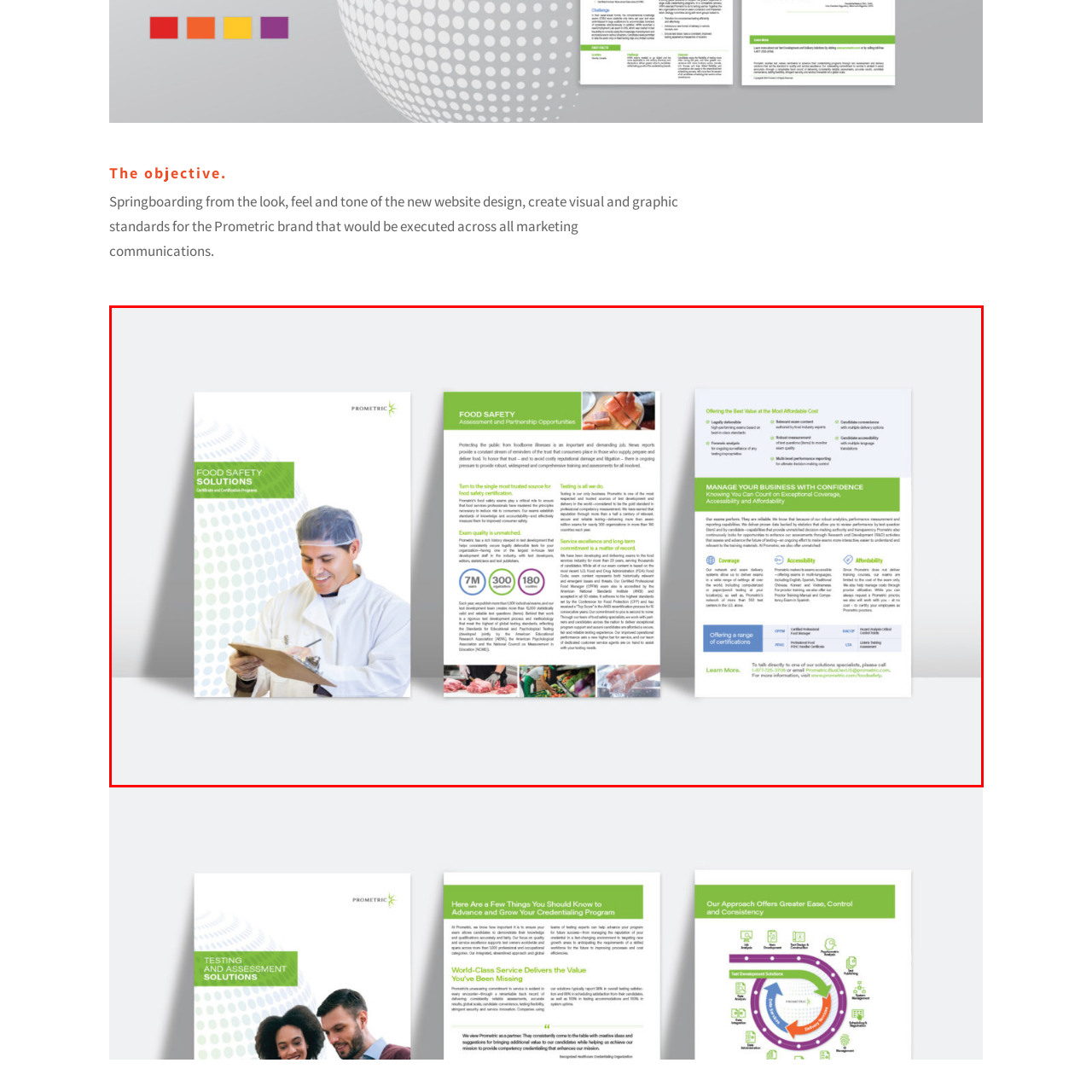Check the image highlighted by the red rectangle and provide a single word or phrase for the question:
What is the healthcare professional doing in the image?

Handling a clipboard